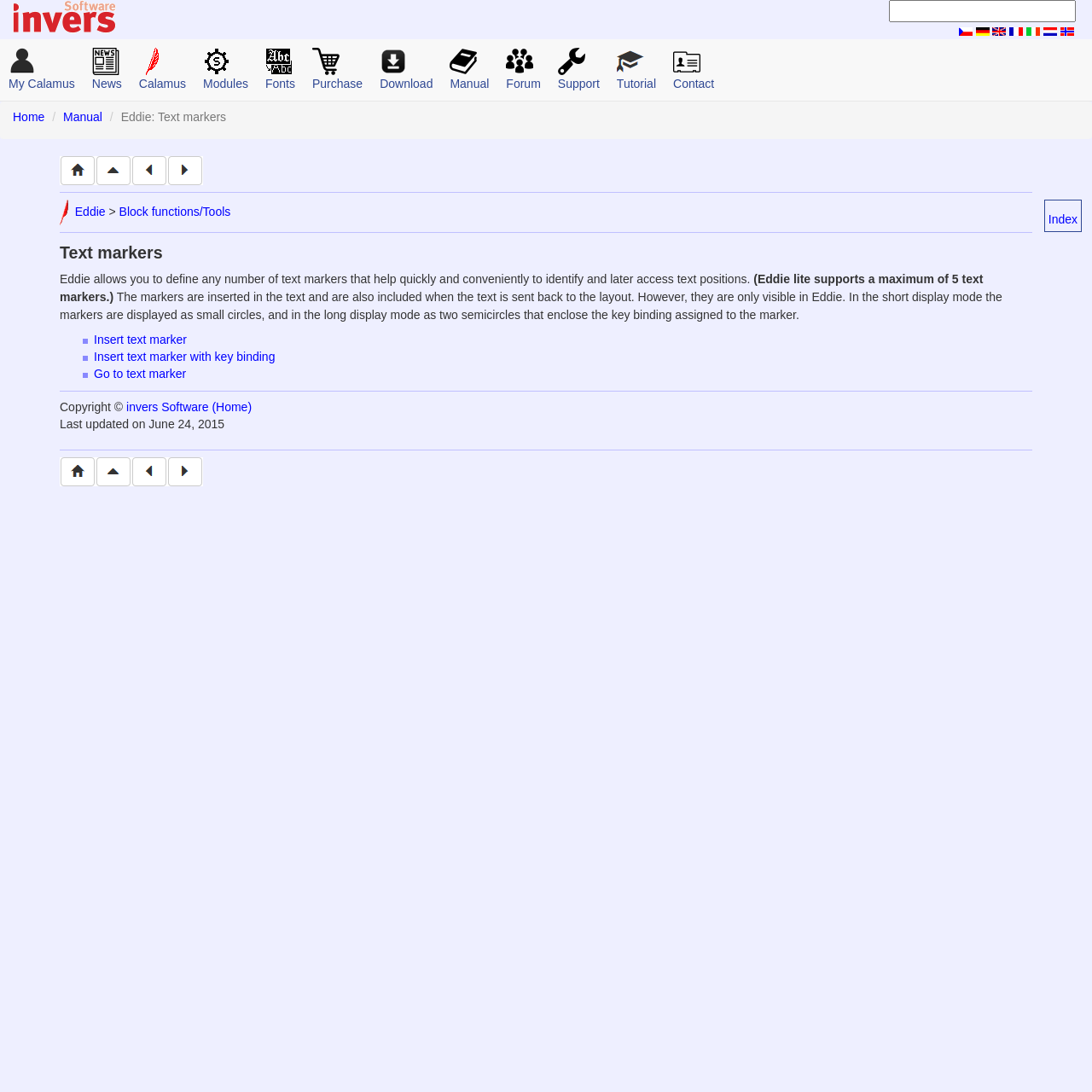Use a single word or phrase to answer the question: What is the maximum number of text markers supported in Eddie lite?

5